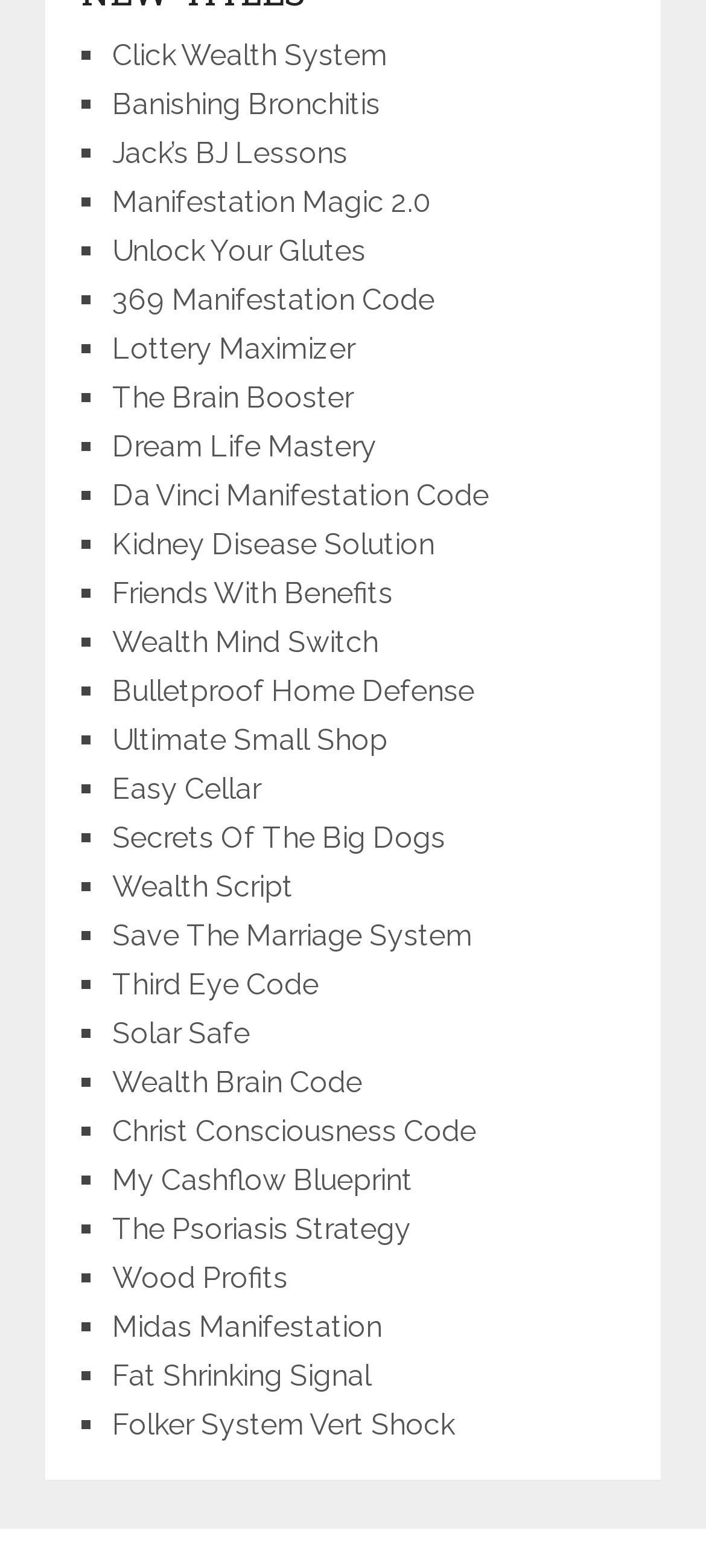Find the bounding box coordinates of the area to click in order to follow the instruction: "Click on Click Wealth System".

[0.159, 0.025, 0.549, 0.047]